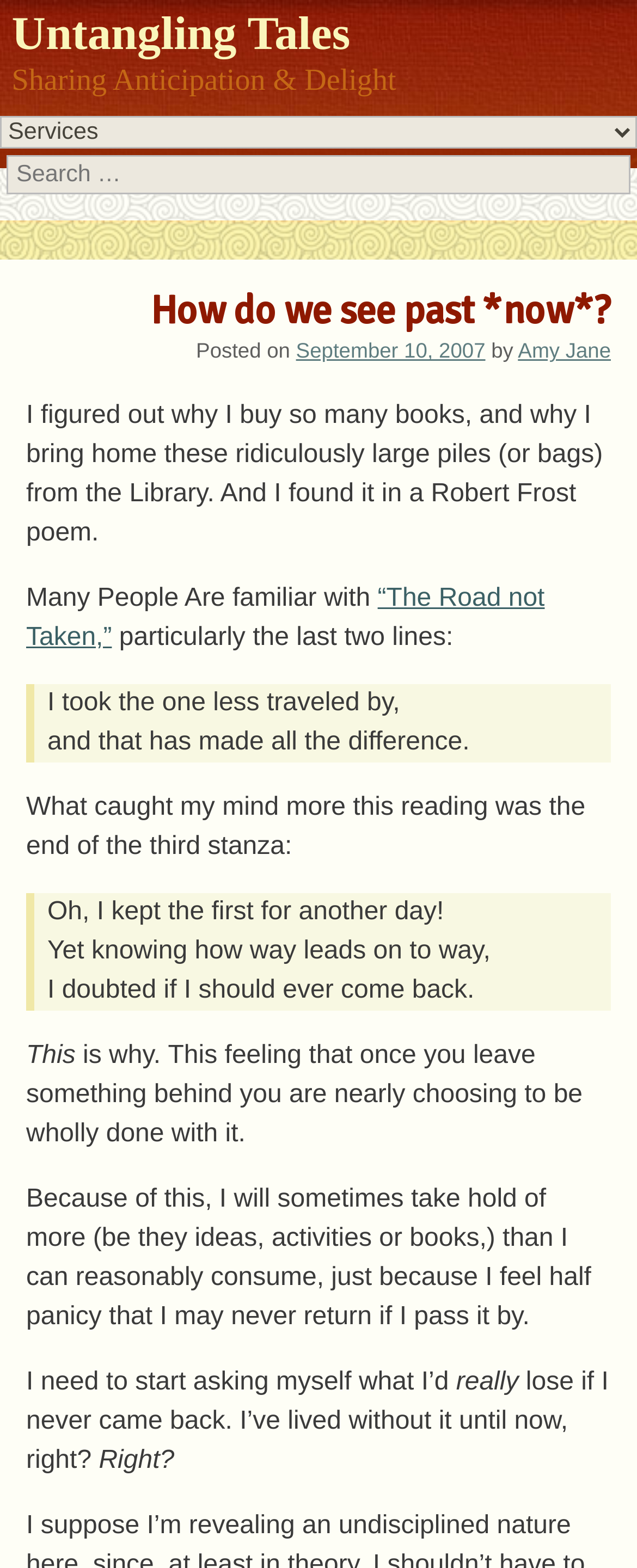What is the title of the webpage?
Please utilize the information in the image to give a detailed response to the question.

The title of the webpage is 'Untangling Tales' which is indicated by the heading element with the text 'Untangling Tales' at the top of the webpage.